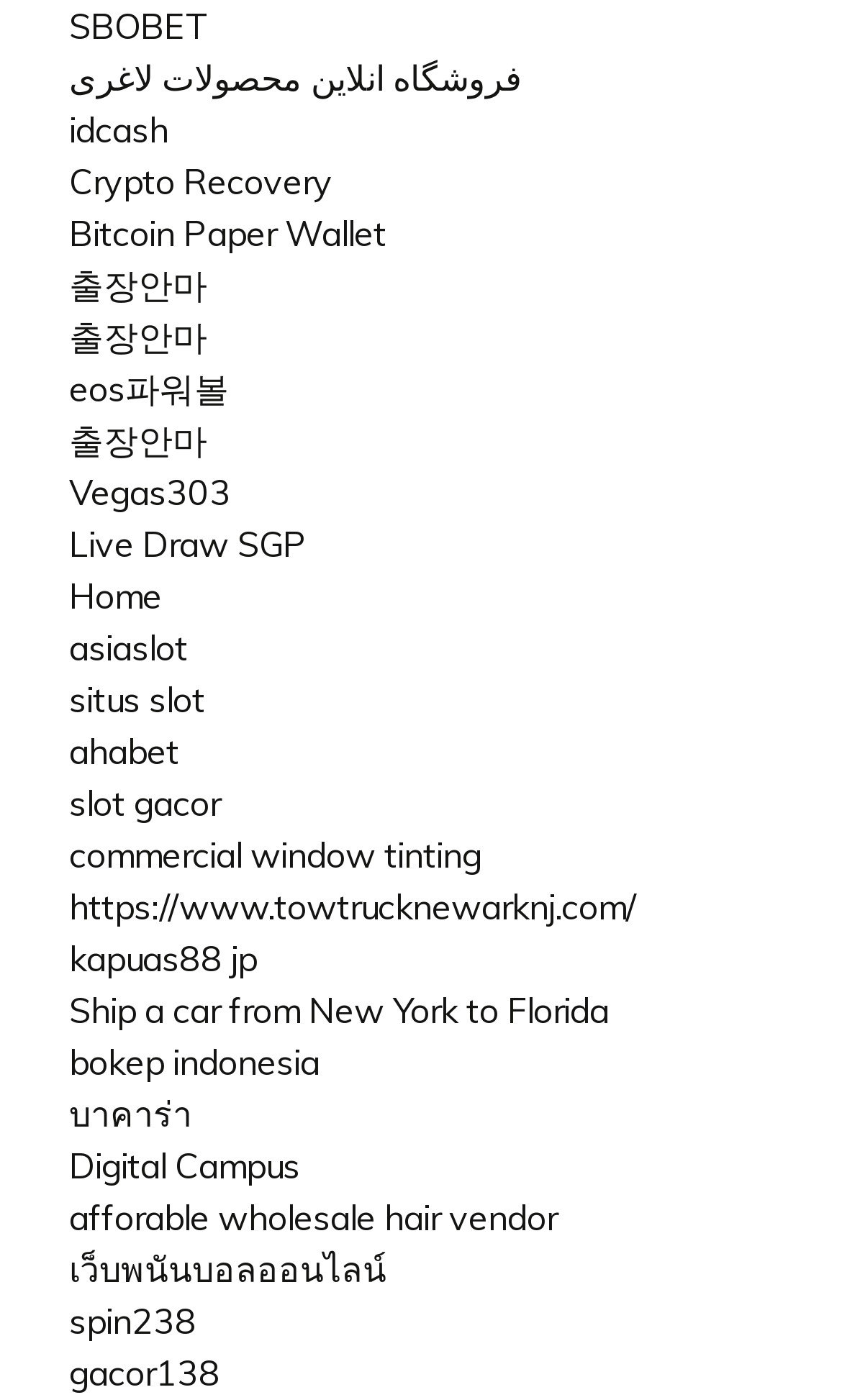Give the bounding box coordinates for the element described as: "ahabet".

[0.082, 0.521, 0.213, 0.552]